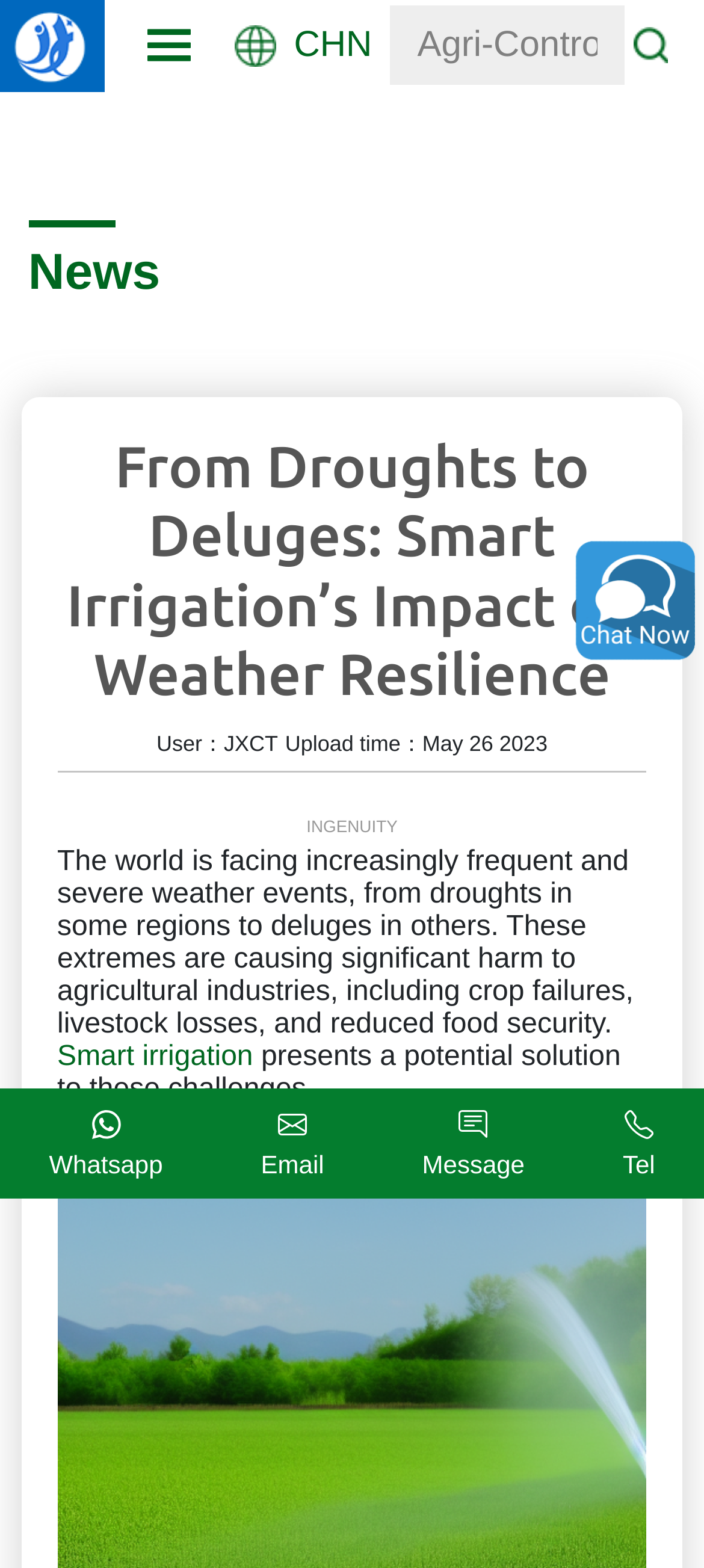How many social media sharing options are available?
Look at the screenshot and give a one-word or phrase answer.

3